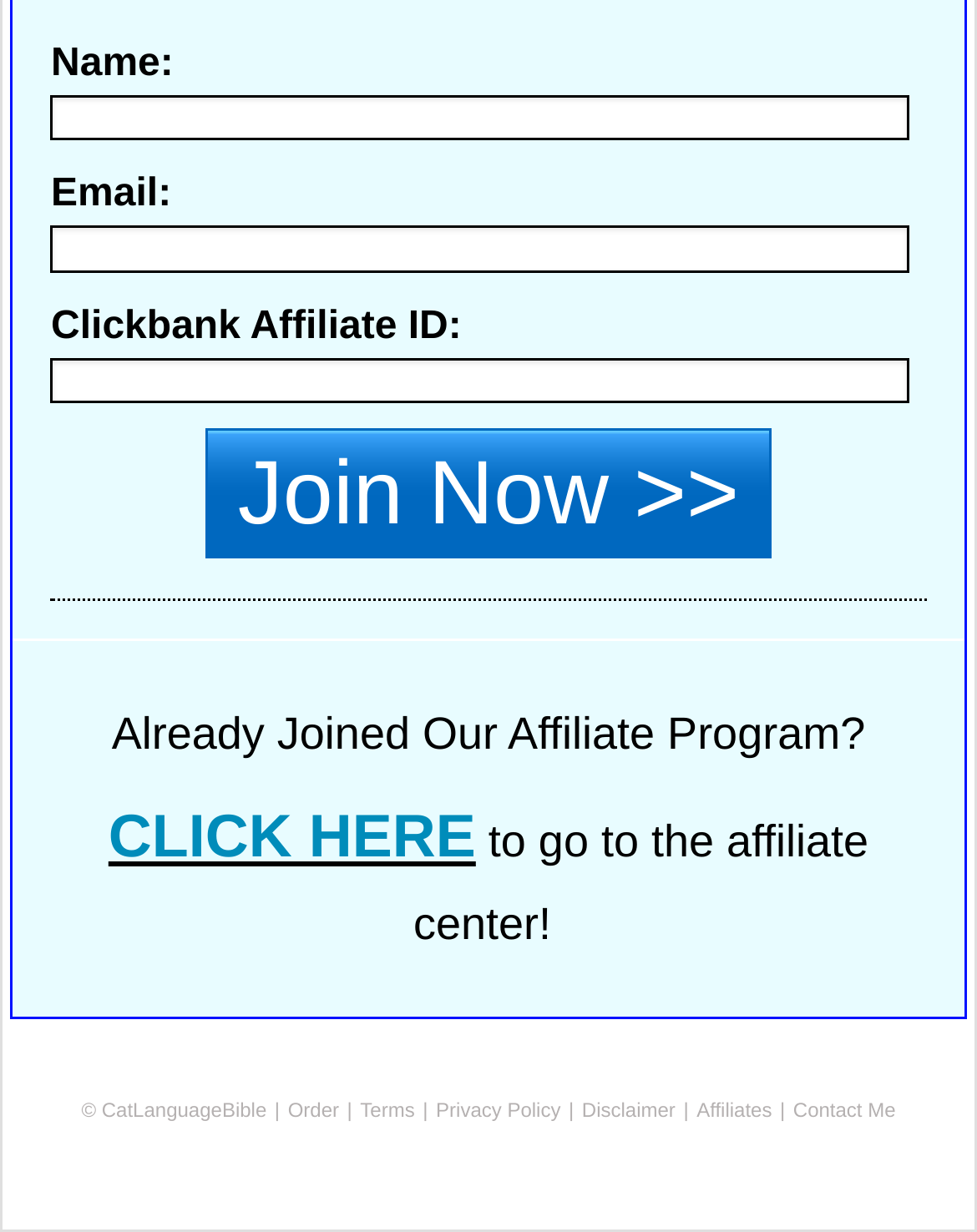Determine the bounding box coordinates of the clickable area required to perform the following instruction: "Click CLICK HERE". The coordinates should be represented as four float numbers between 0 and 1: [left, top, right, bottom].

[0.111, 0.653, 0.487, 0.708]